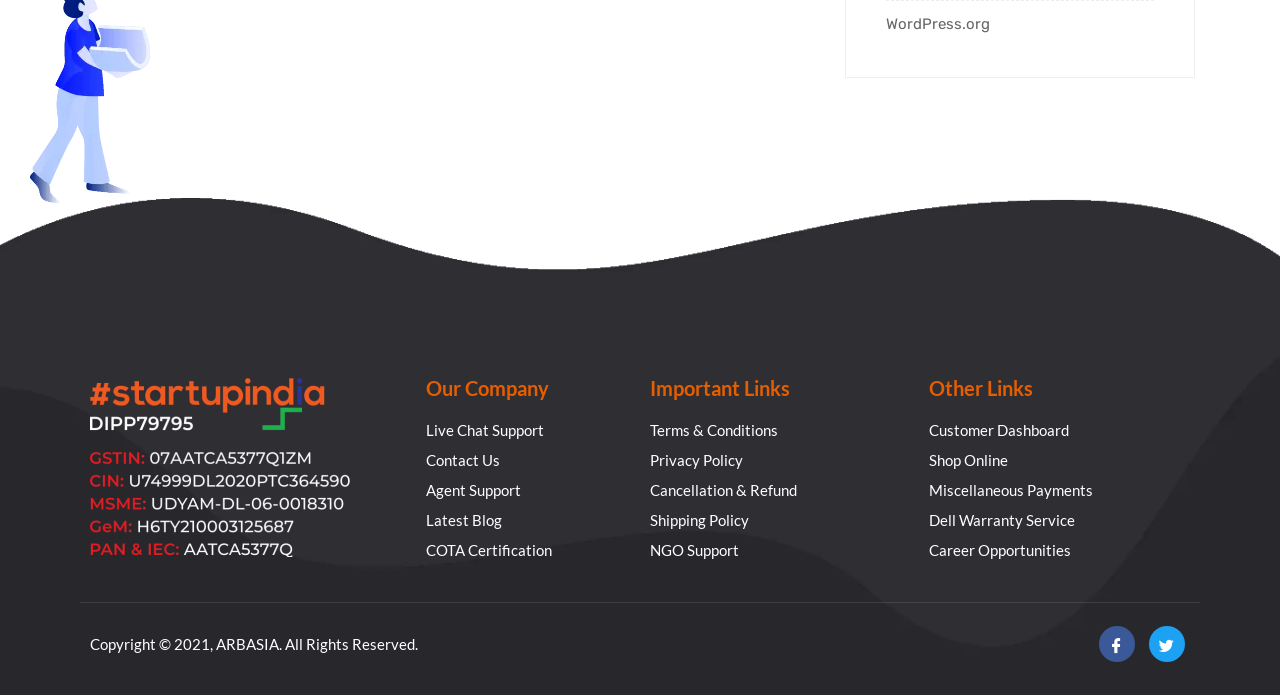Identify the bounding box of the UI element that matches this description: "CONTACT US".

None